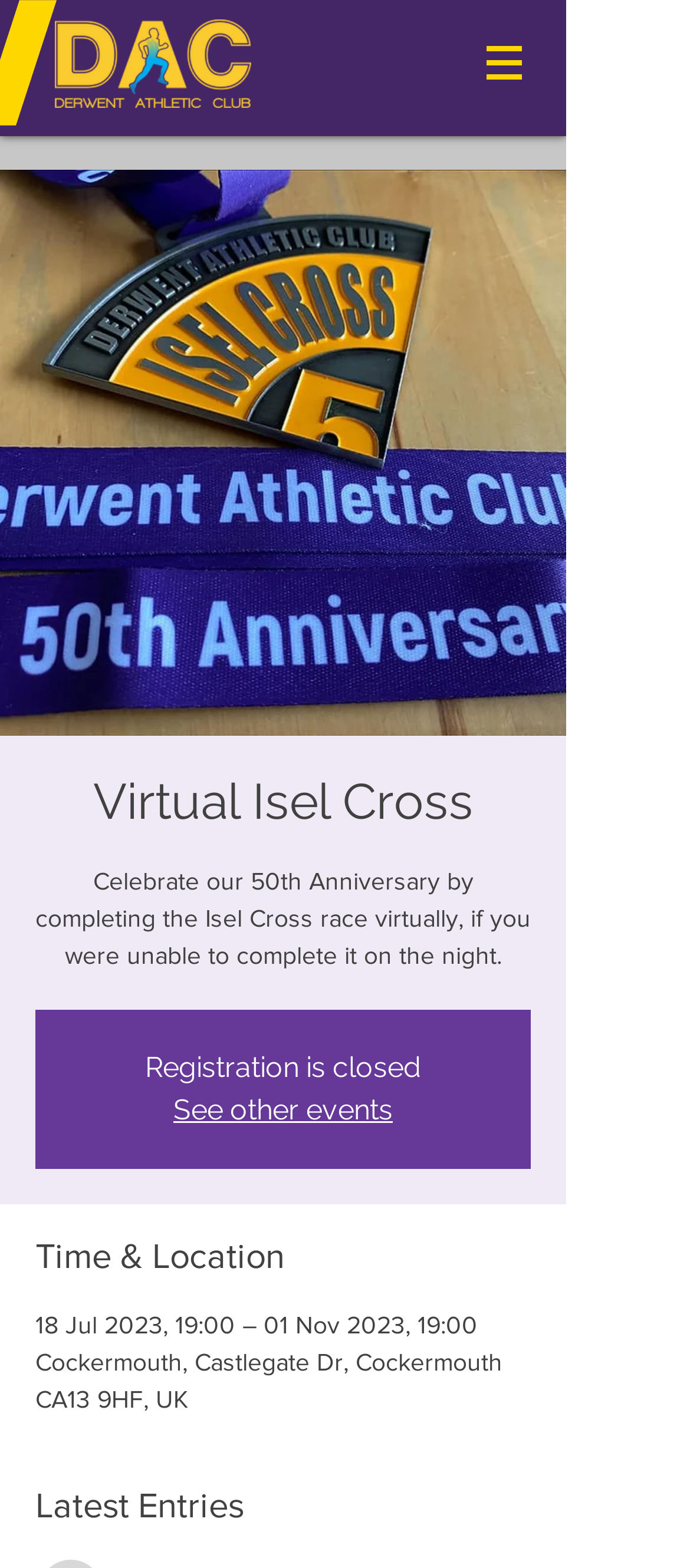Is registration currently open?
Please utilize the information in the image to give a detailed response to the question.

I found the answer by looking at the static text 'Registration is closed'. This text suggests that registration is not currently open.